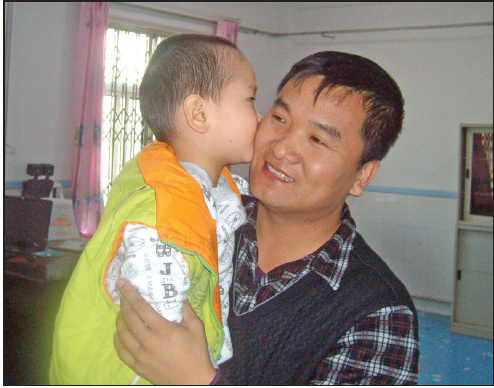What is the occupation of Zhu Zhenfeng?
Based on the image, answer the question with as much detail as possible.

The caption describes Zhu Zhenfeng as a 'caring teacher' at the Anshan Children's Welfare Institute, indicating that his occupation is that of a teacher.